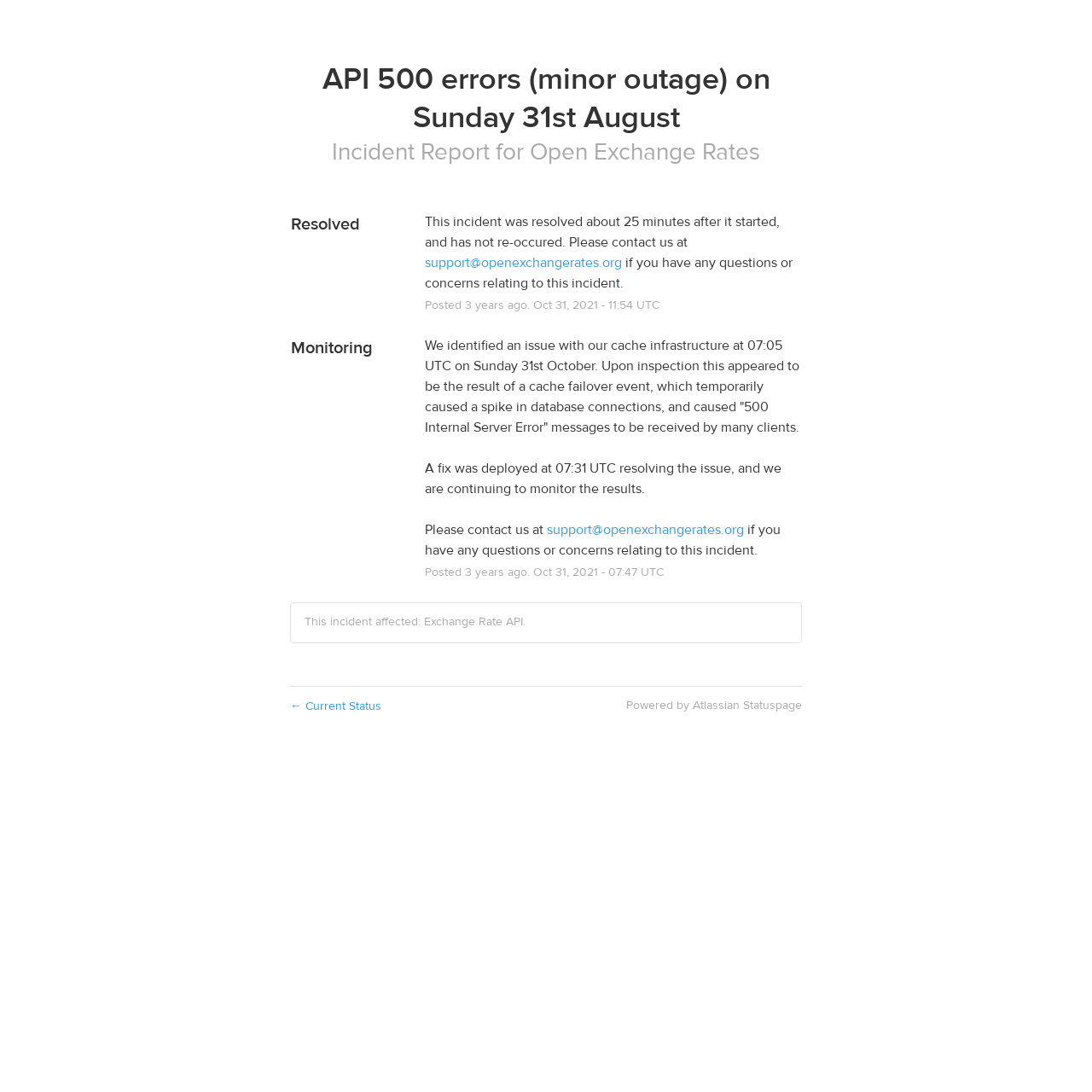What is the name of the API affected by the incident?
Using the image, elaborate on the answer with as much detail as possible.

I found the answer by examining the StaticText element with the text 'This incident affected: Exchange Rate API.' at coordinates [0.279, 0.563, 0.481, 0.577]. This text explicitly states the name of the affected API.